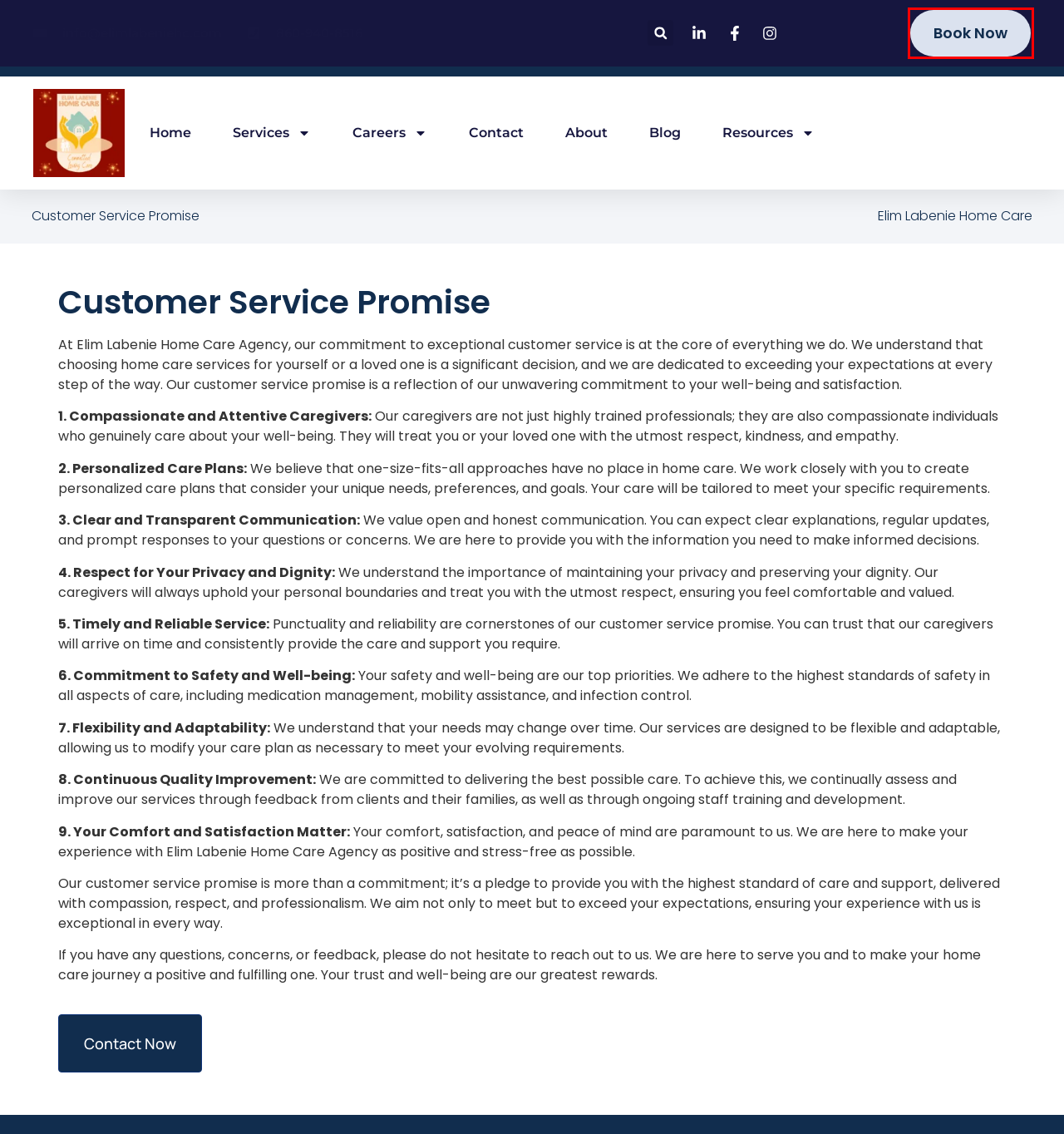You are given a screenshot of a webpage within which there is a red rectangle bounding box. Please choose the best webpage description that matches the new webpage after clicking the selected element in the bounding box. Here are the options:
A. Blog | Home Care Agency | Elim Labenie Home Care
B. About | Home Healthcare | Elim Labenie Home Care
C. Resources | Home Care Services | Hartford County CT | Elim Labenie Home Care
D. Services | Senior Care | Elim Labenie Home Care
E. Home Care Services | Hartford CT | Elim Labenie Home Care
F. Careers | Connecticut | Elim Labenie Home Care
G. Contact | Home Care Agency | Elim Labenie Home Care
H. Book an Appointment | Bristol, CT | Elim Labenie Home Care

H